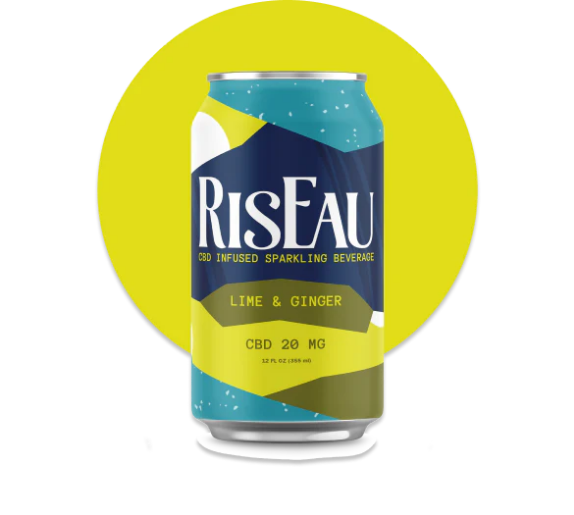Give a thorough explanation of the image.

This image features a vibrant and eye-catching can of "RisEau," a CBD-infused sparkling beverage in the flavor of lime and ginger. The can’s design is modern and sleek, showcasing a blue background with geometric shapes in bright colors, including yellow and green. Prominently displayed on the can are the words "LIME & GINGER," with a clear indication that it contains 20 mg of CBD, making it a refreshing choice for those looking for a sparkling beverage with the added benefits of CBD. The can is nestled against a bold yellow circular backdrop that adds to its lively presentation, making it an appealing option for consumers seeking both flavor and relaxation in their drinks. The image highlights the product’s unique attributes, emphasizing its appealing design and refreshing taste.